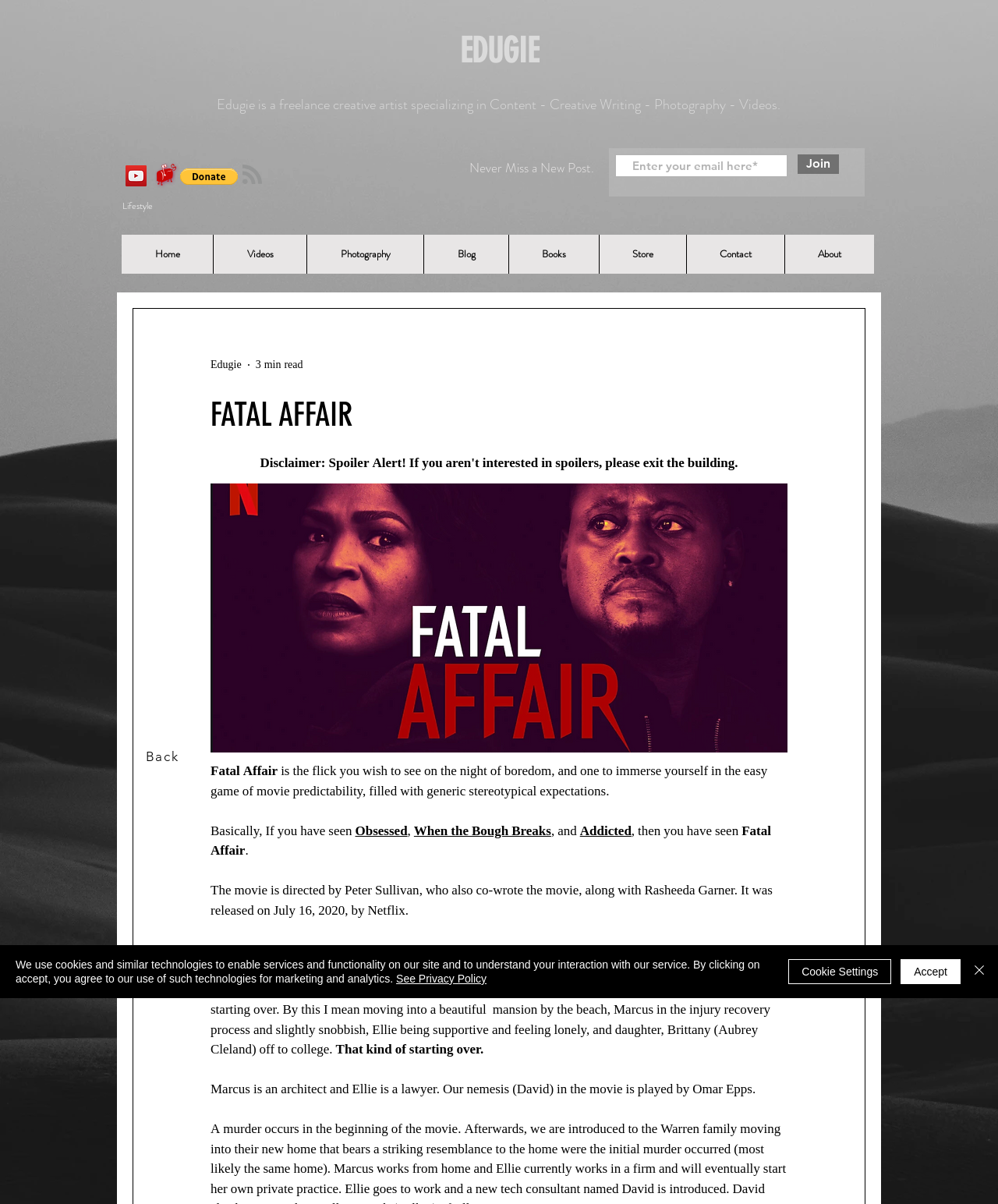Answer the following in one word or a short phrase: 
What is the name of the freelance creative artist?

Edugie